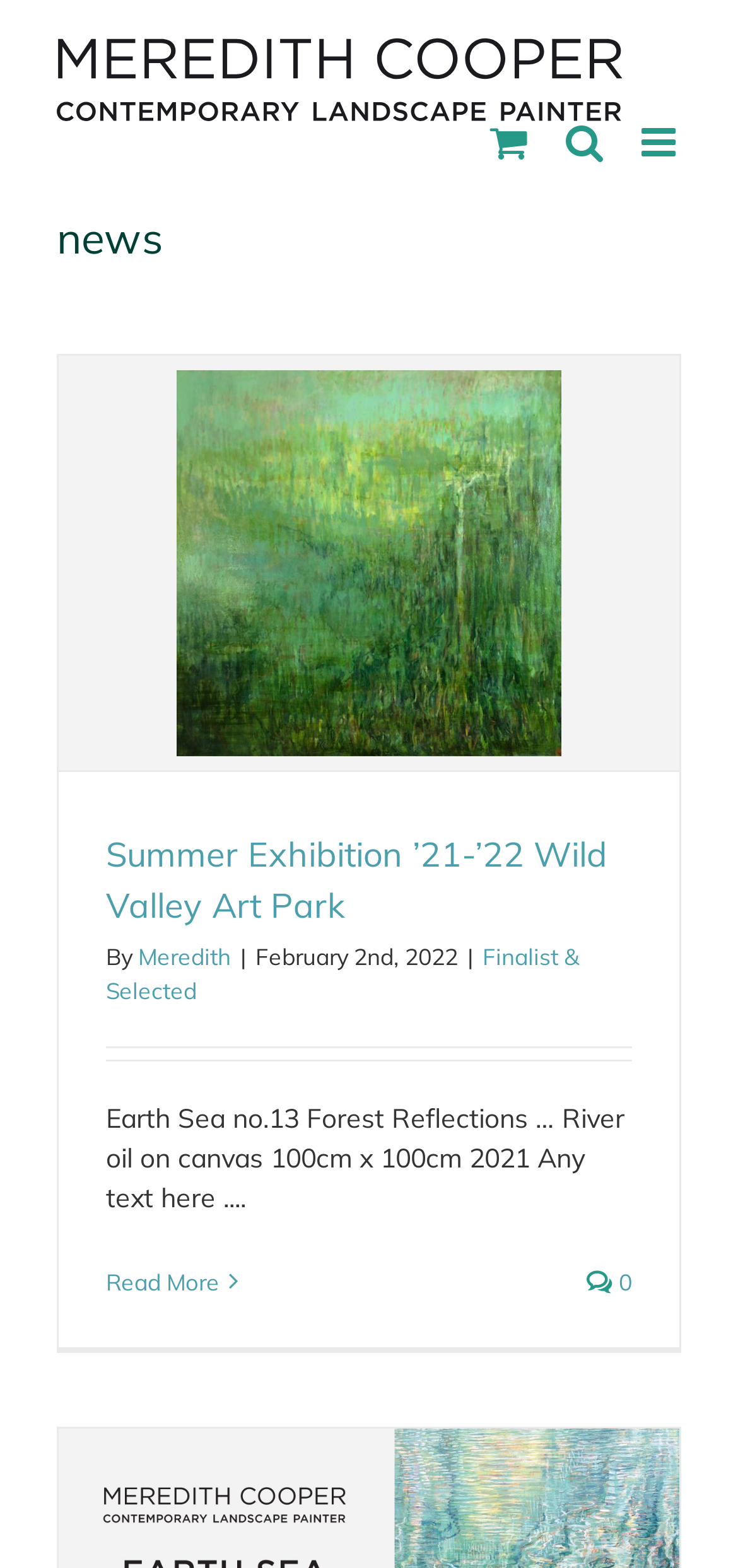Please locate the bounding box coordinates of the element's region that needs to be clicked to follow the instruction: "Click the Meredith Cooper Logo". The bounding box coordinates should be provided as four float numbers between 0 and 1, i.e., [left, top, right, bottom].

[0.077, 0.024, 0.846, 0.078]